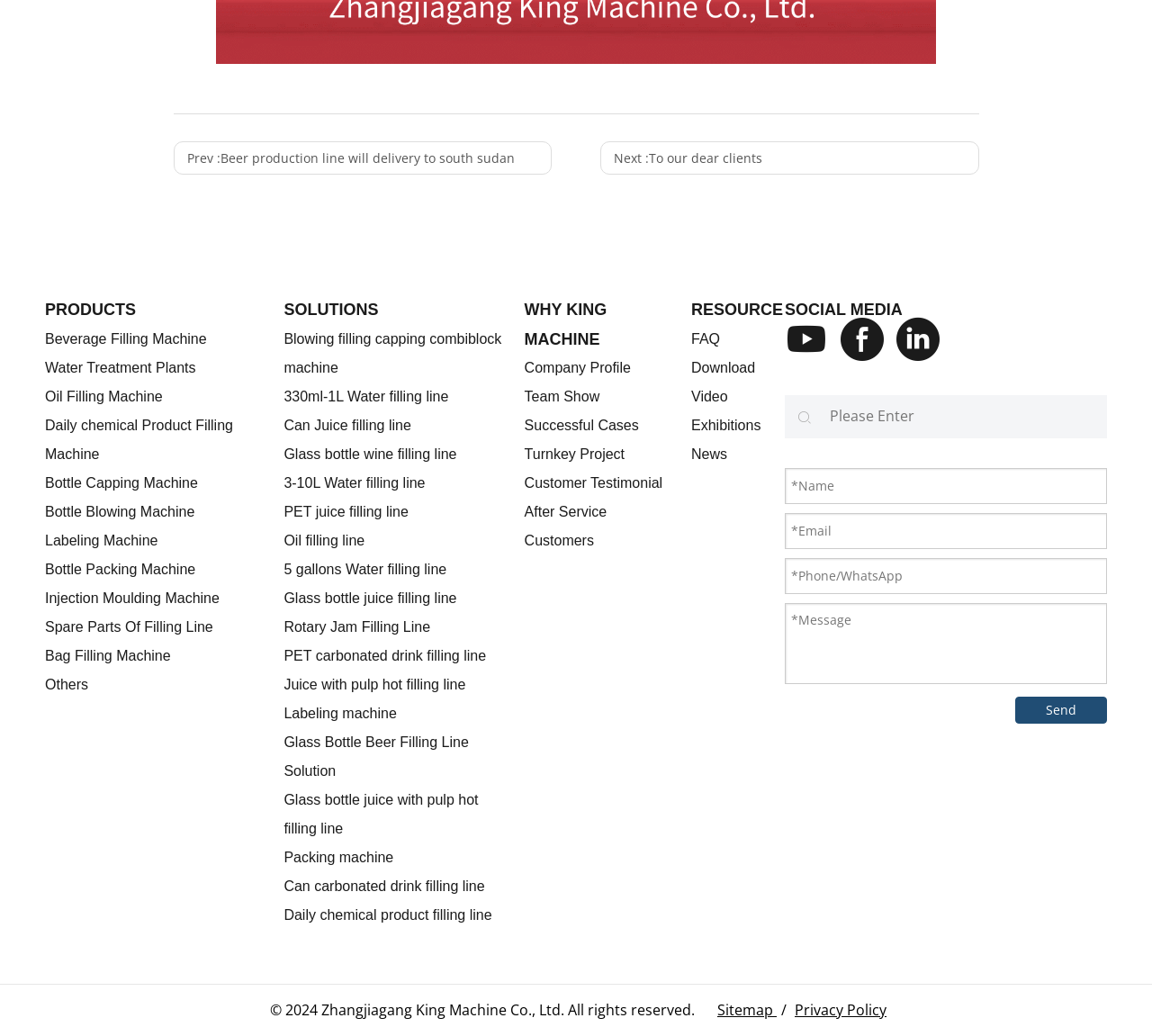Given the element description Bottle Blowing Machine, specify the bounding box coordinates of the corresponding UI element in the format (top-left x, top-left y, bottom-right x, bottom-right y). All values must be between 0 and 1.

[0.039, 0.486, 0.169, 0.501]